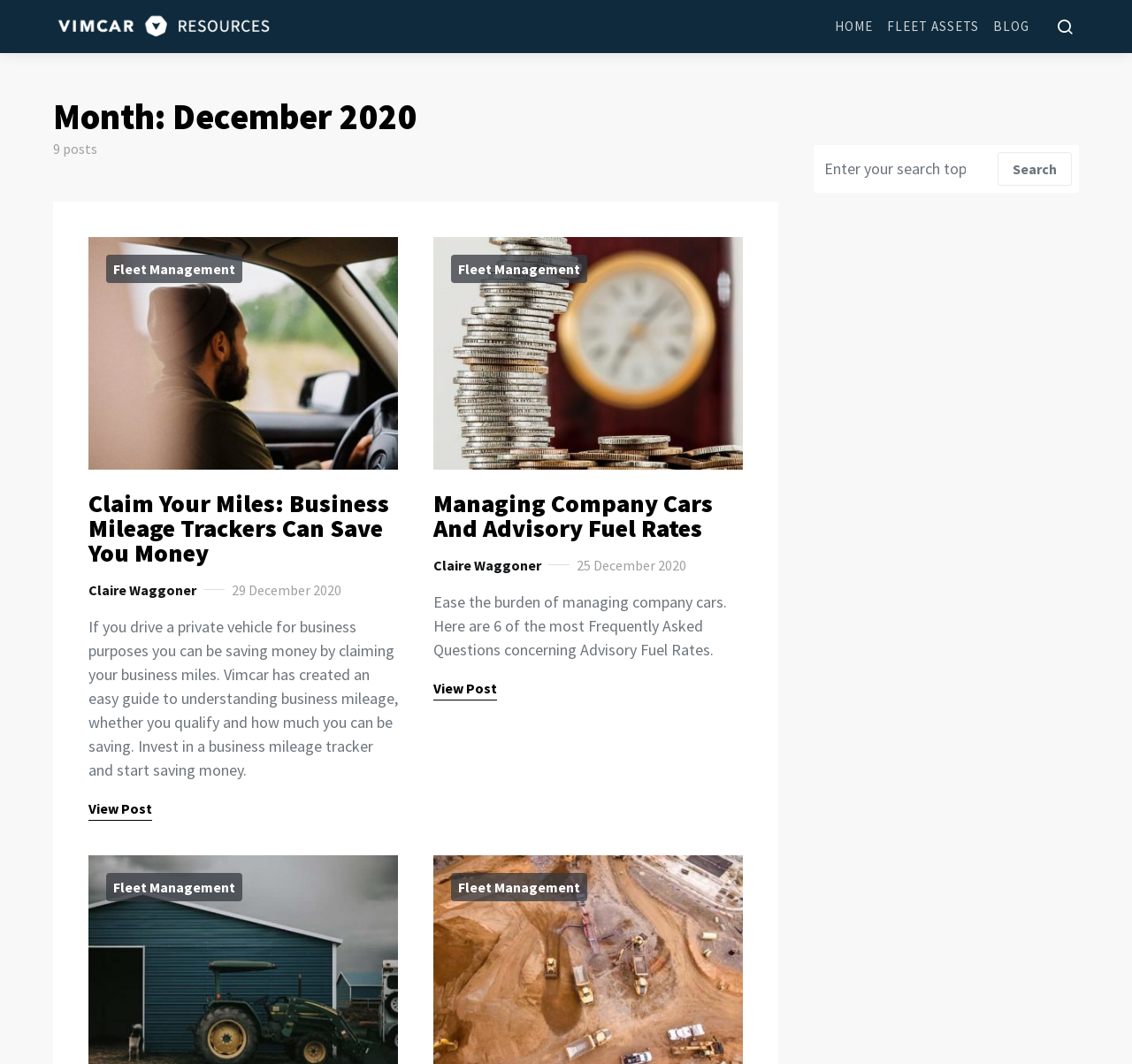Please determine the bounding box coordinates for the UI element described here. Use the format (top-left x, top-left y, bottom-right x, bottom-right y) with values bounded between 0 and 1: Search

[0.881, 0.096, 0.947, 0.128]